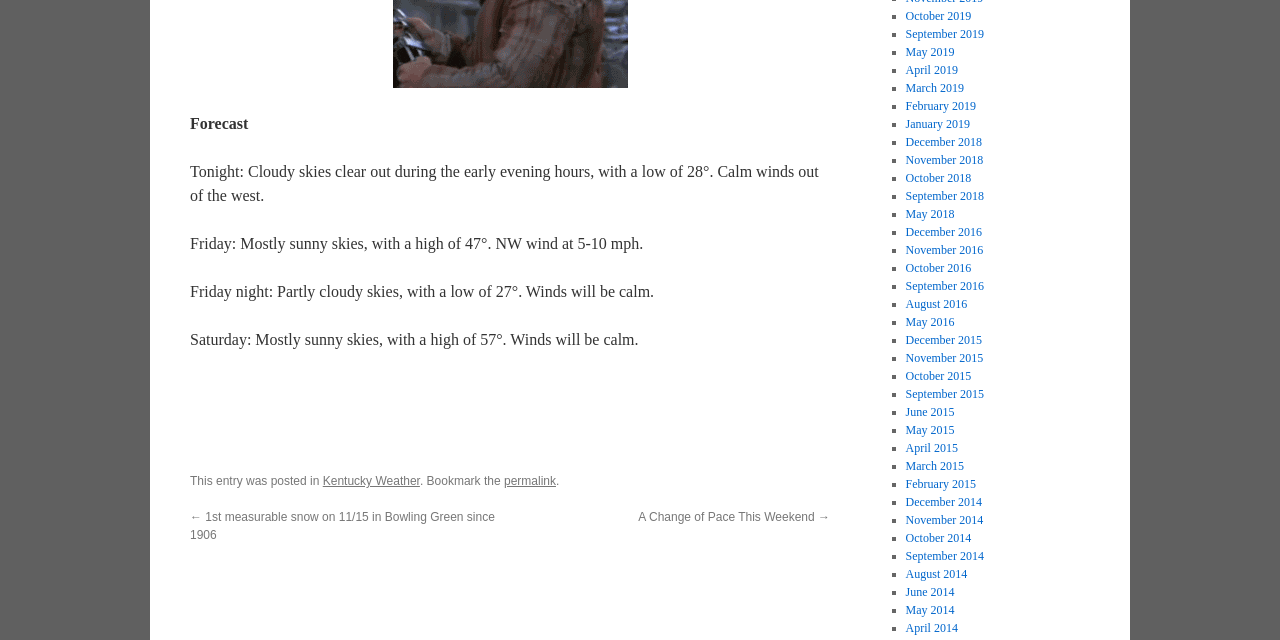What is the date of the first measurable snow in Bowling Green since 1906?
Carefully analyze the image and provide a thorough answer to the question.

According to the webpage, the link '← 1st measurable snow on 11/15 in Bowling Green since 1906' indicates that the first measurable snow in Bowling Green since 1906 occurred on November 15th.